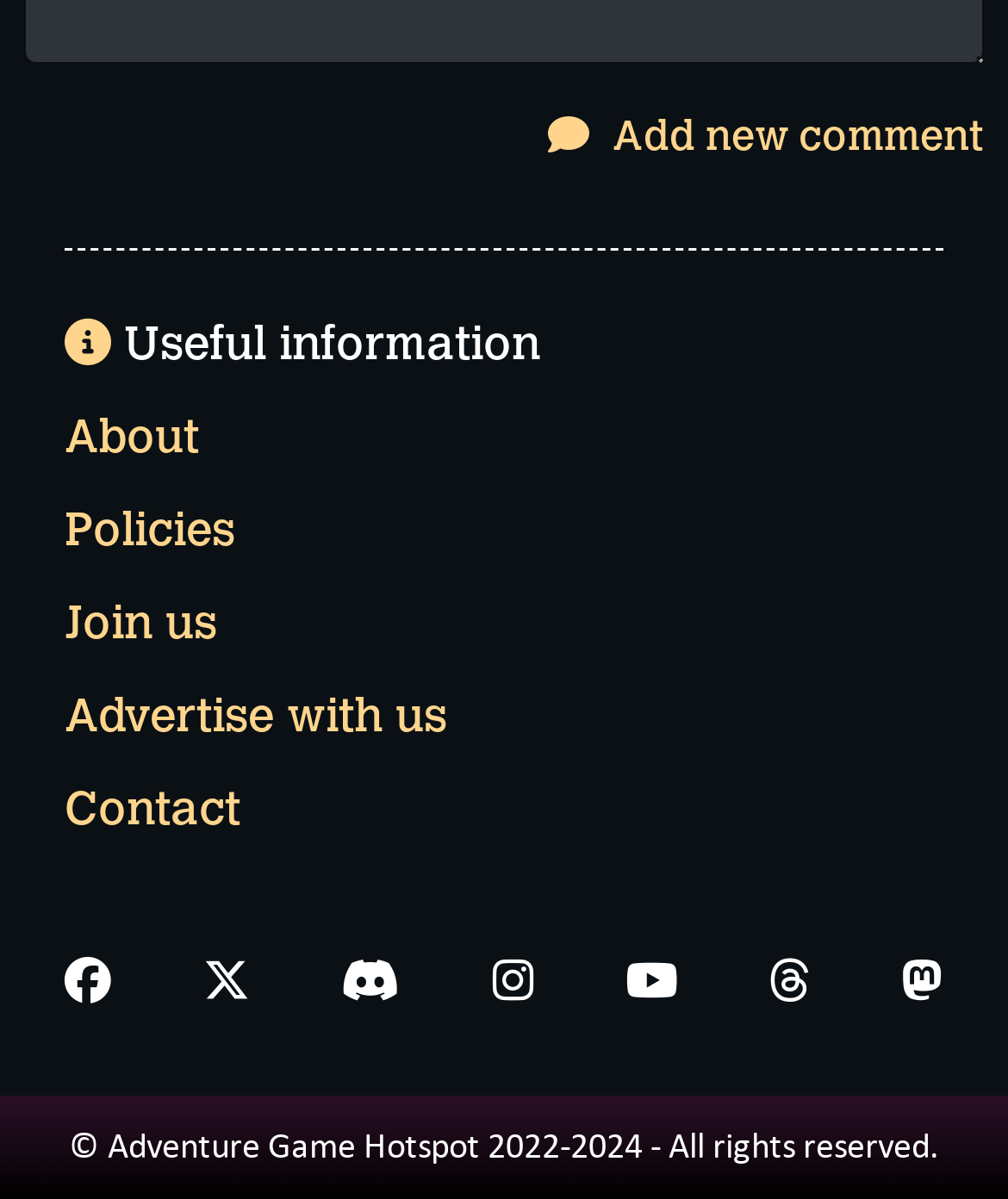Give a one-word or short phrase answer to the question: 
What is the purpose of the button at the top?

Add new comment